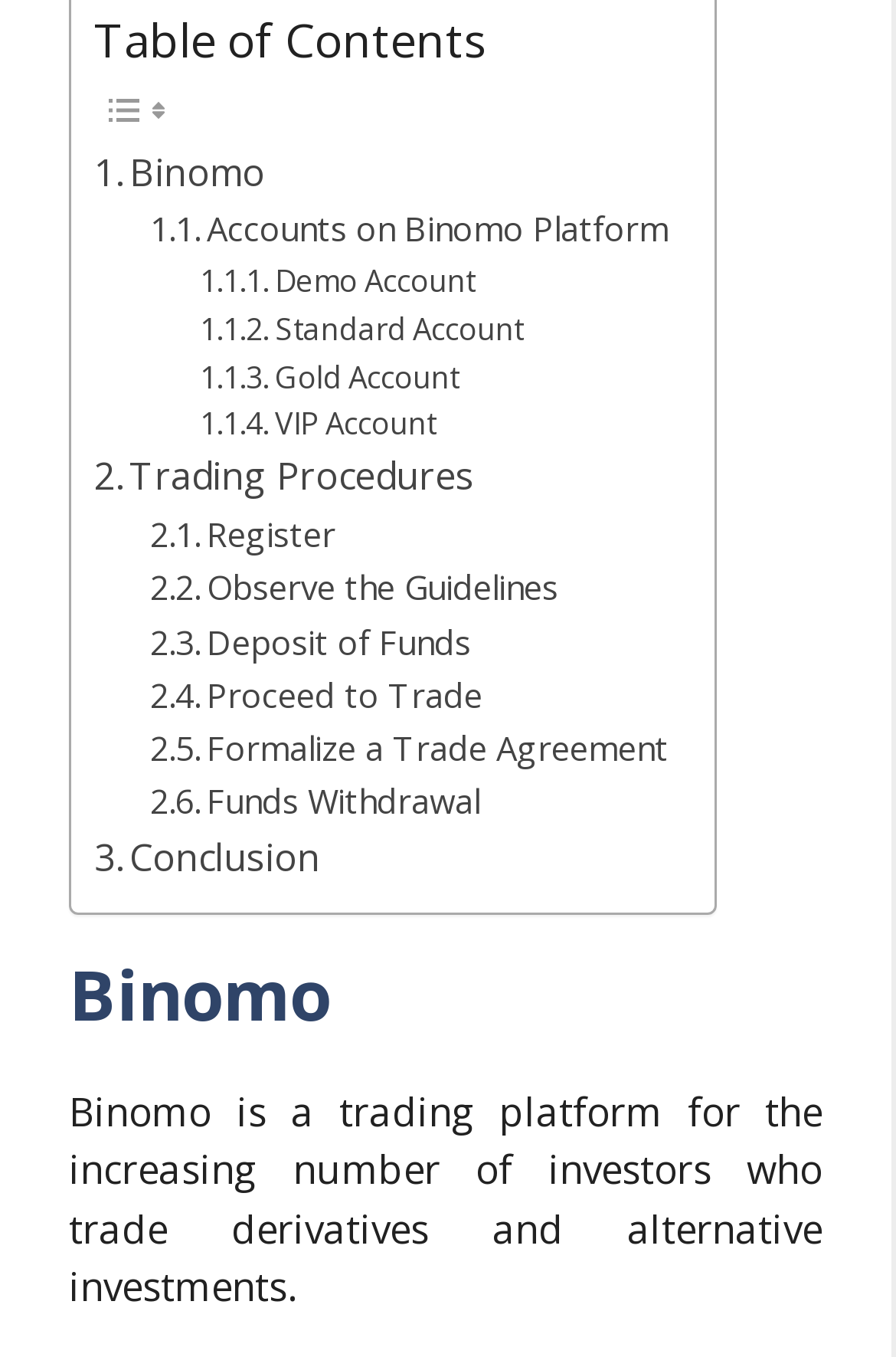What is the name of the trading platform?
Please answer the question with a detailed and comprehensive explanation.

The name of the trading platform is mentioned in the heading 'Binomo' and also in the link '. Binomo'.